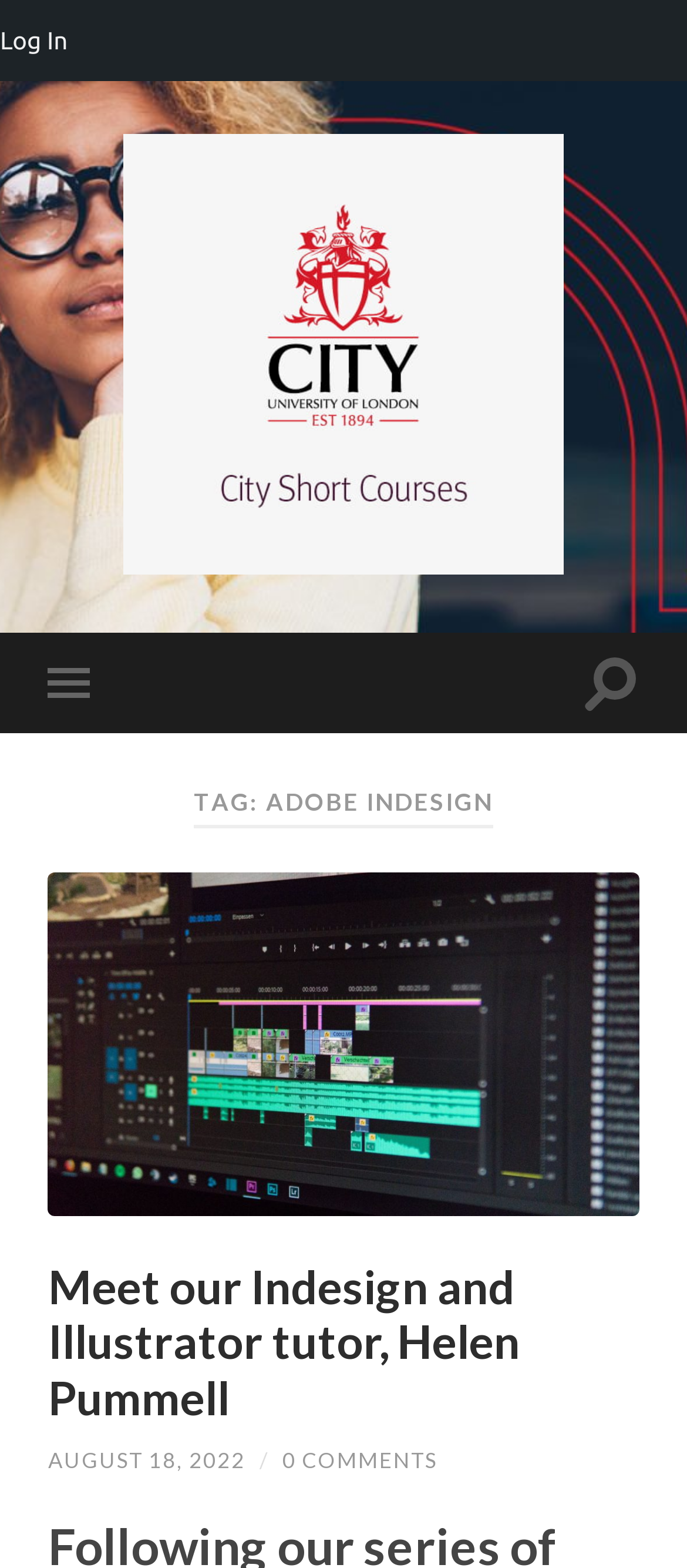Based on the image, provide a detailed and complete answer to the question: 
What is the position of the 'Log In' link?

I found the answer by looking at the bounding box coordinates of the 'Log In' link element. The coordinates are [0.0, 0.0, 0.099, 0.052], which indicates that the link is located at the top left corner of the webpage.